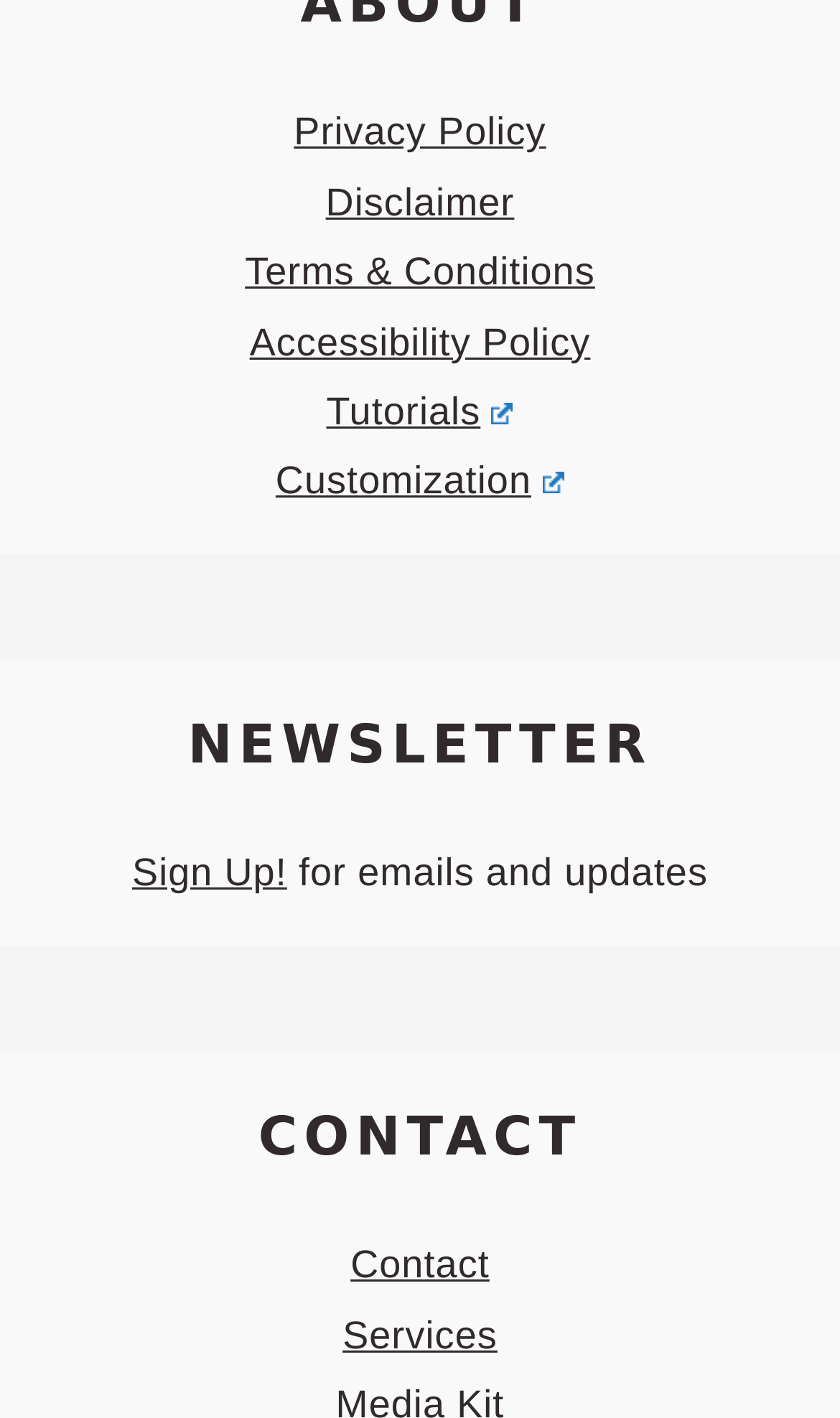Please look at the image and answer the question with a detailed explanation: What is the purpose of the 'Customization' link?

The 'Customization' link is located among other links related to informational content and settings, which suggests that it is intended for users to personalize or customize their experience on the webpage.